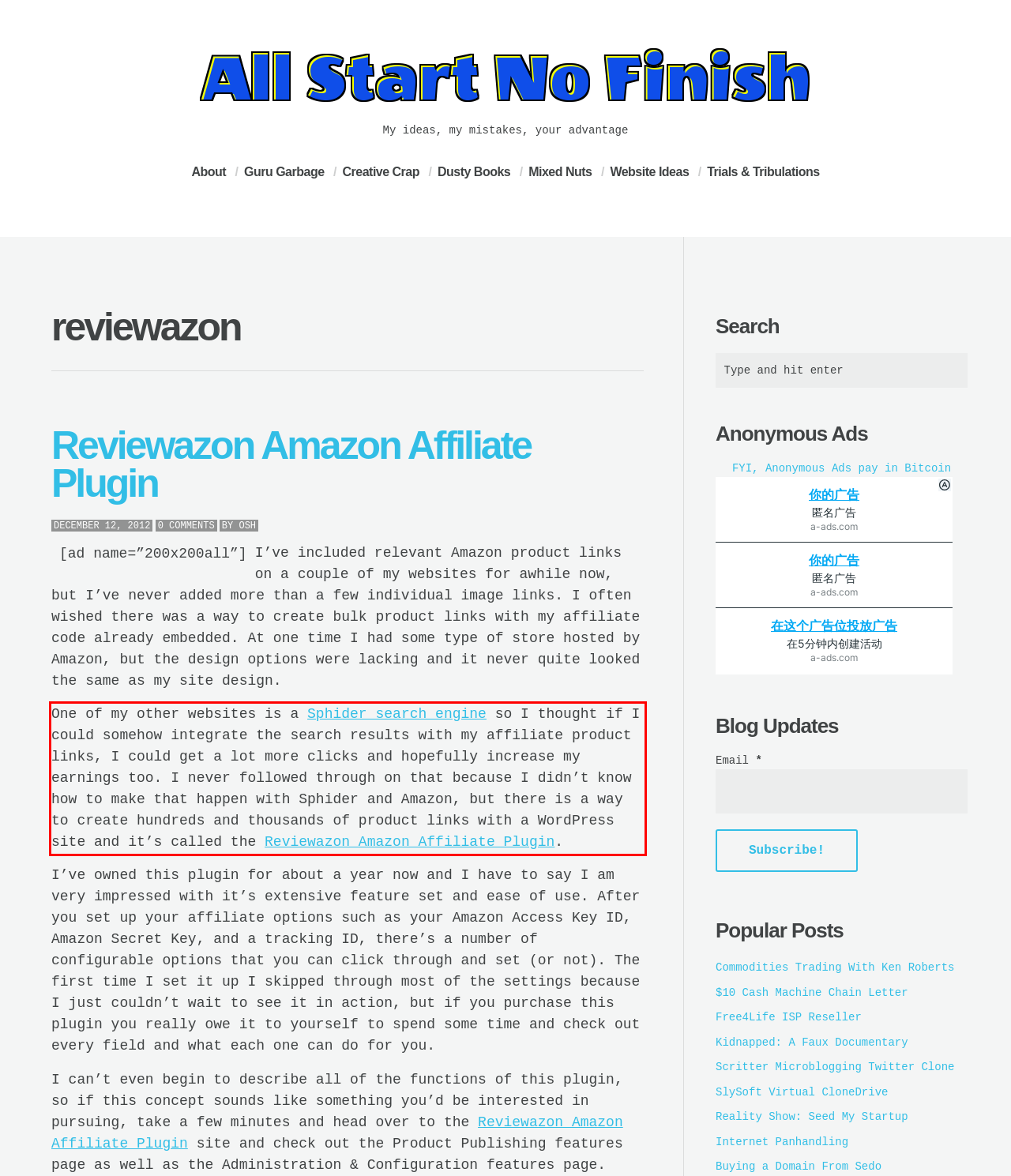Using the provided webpage screenshot, recognize the text content in the area marked by the red bounding box.

One of my other websites is a Sphider search engine so I thought if I could somehow integrate the search results with my affiliate product links, I could get a lot more clicks and hopefully increase my earnings too. I never followed through on that because I didn’t know how to make that happen with Sphider and Amazon, but there is a way to create hundreds and thousands of product links with a WordPress site and it’s called the Reviewazon Amazon Affiliate Plugin.